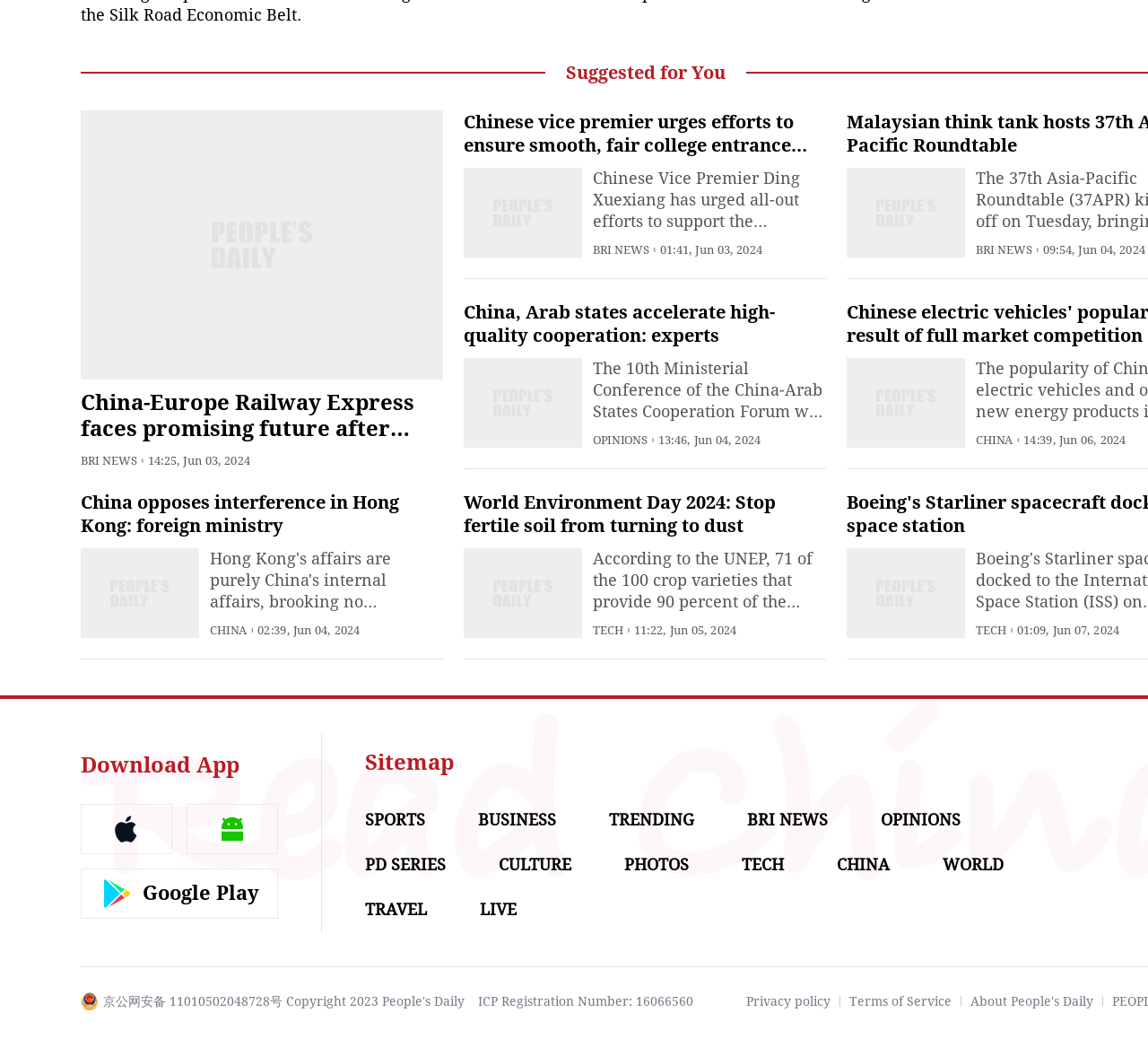Determine the bounding box coordinates for the HTML element mentioned in the following description: "ICP Registration Number: 16066560". The coordinates should be a list of four floats ranging from 0 to 1, represented as [left, top, right, bottom].

[0.416, 0.957, 0.604, 0.971]